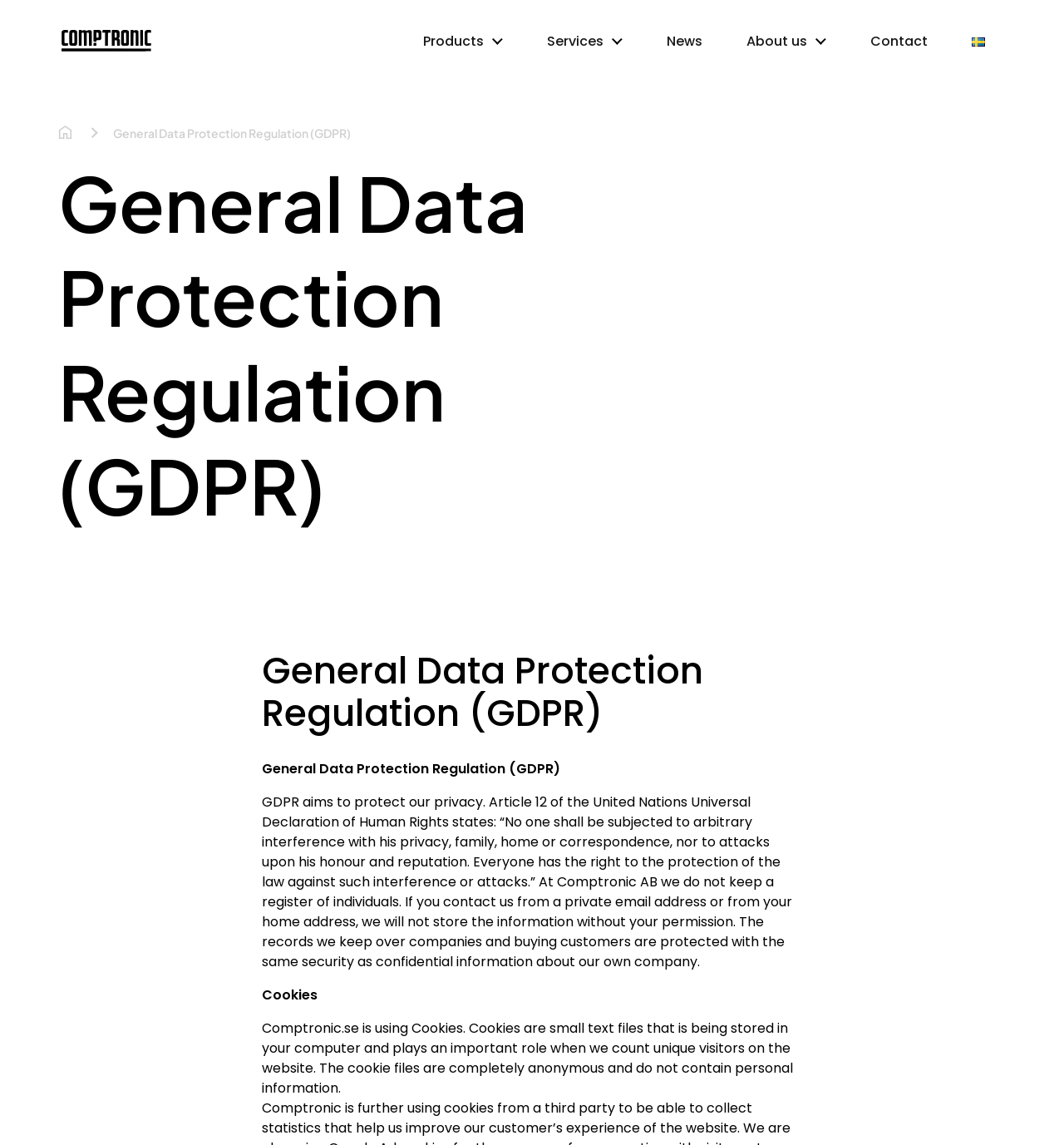Pinpoint the bounding box coordinates for the area that should be clicked to perform the following instruction: "Click the Products button".

[0.391, 0.022, 0.479, 0.051]